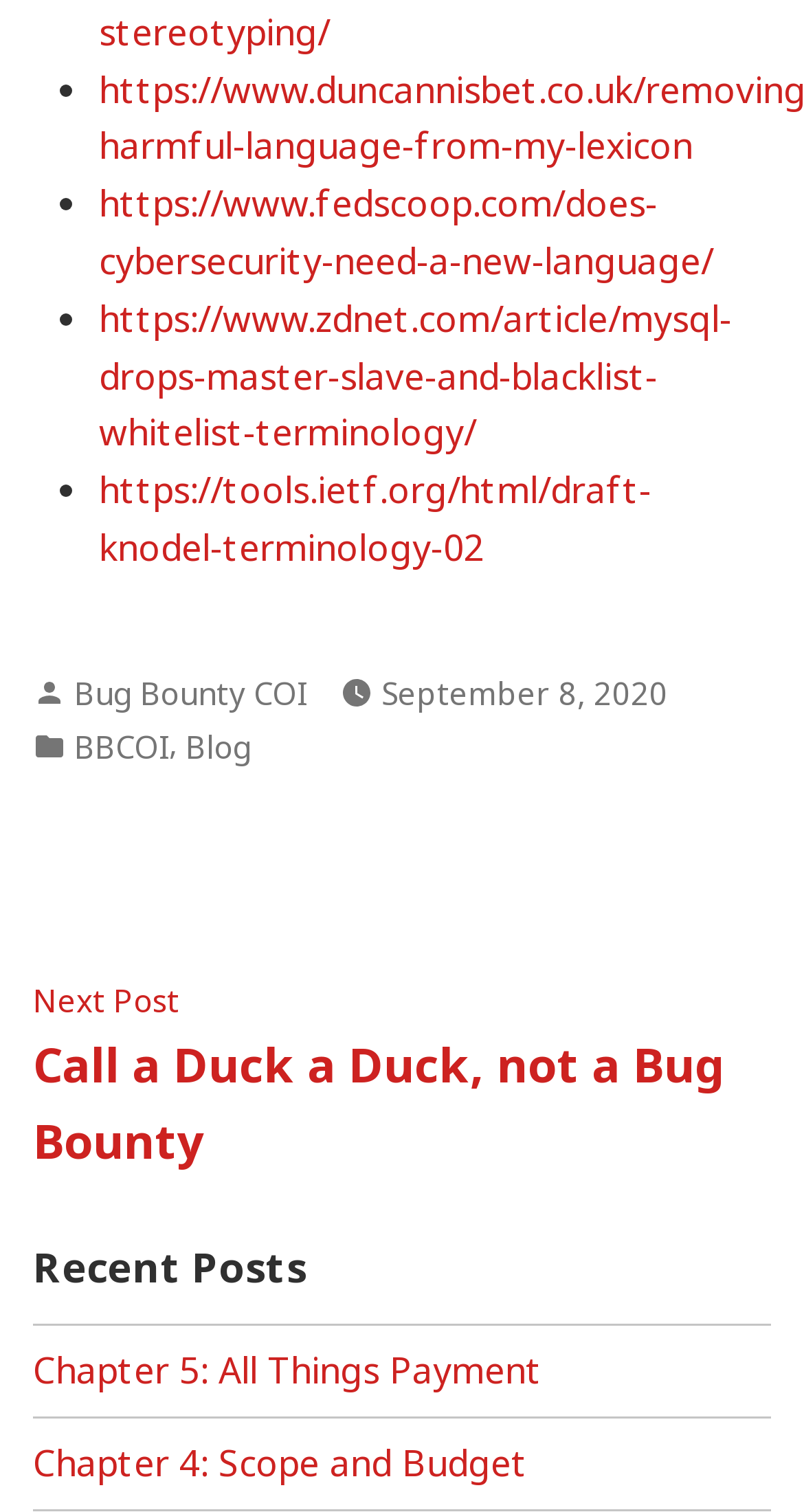Locate the bounding box coordinates of the clickable element to fulfill the following instruction: "View the post about MySQL terminology". Provide the coordinates as four float numbers between 0 and 1 in the format [left, top, right, bottom].

[0.123, 0.193, 0.91, 0.302]